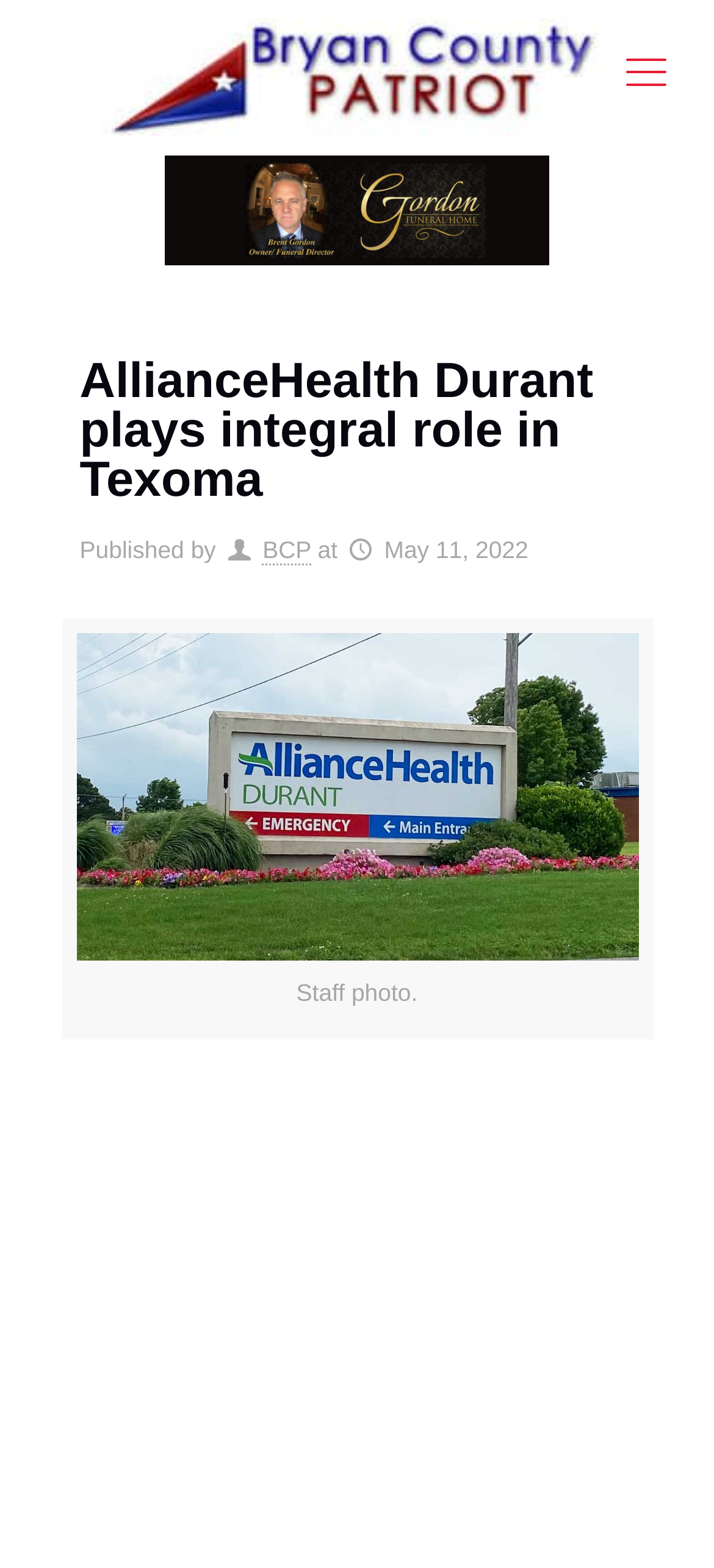What is the role of AllianceHealth Durant in Texoma?
Please provide a single word or phrase in response based on the screenshot.

Integral role